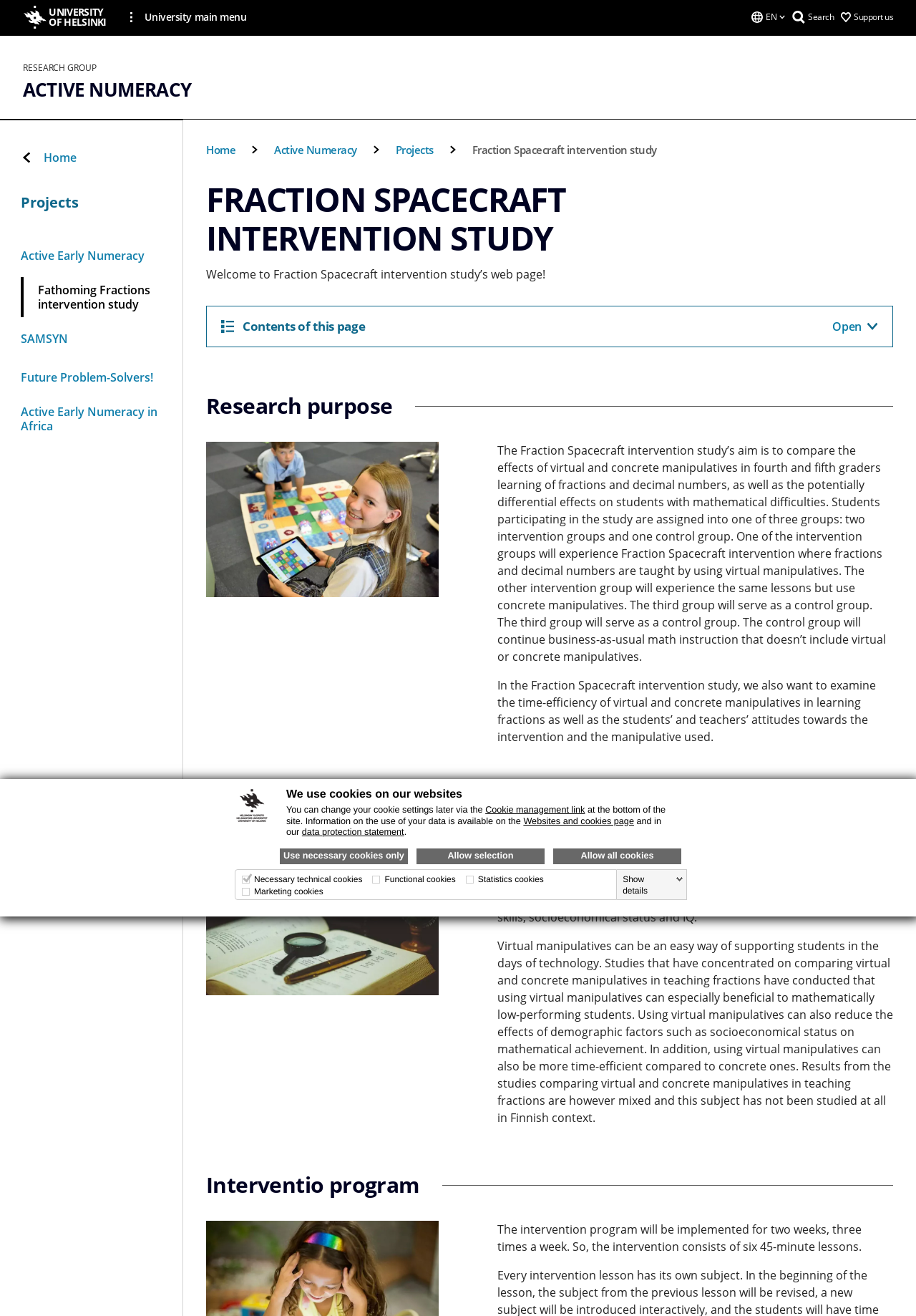Indicate the bounding box coordinates of the element that must be clicked to execute the instruction: "Search for something". The coordinates should be given as four float numbers between 0 and 1, i.e., [left, top, right, bottom].

[0.86, 0.0, 0.915, 0.026]